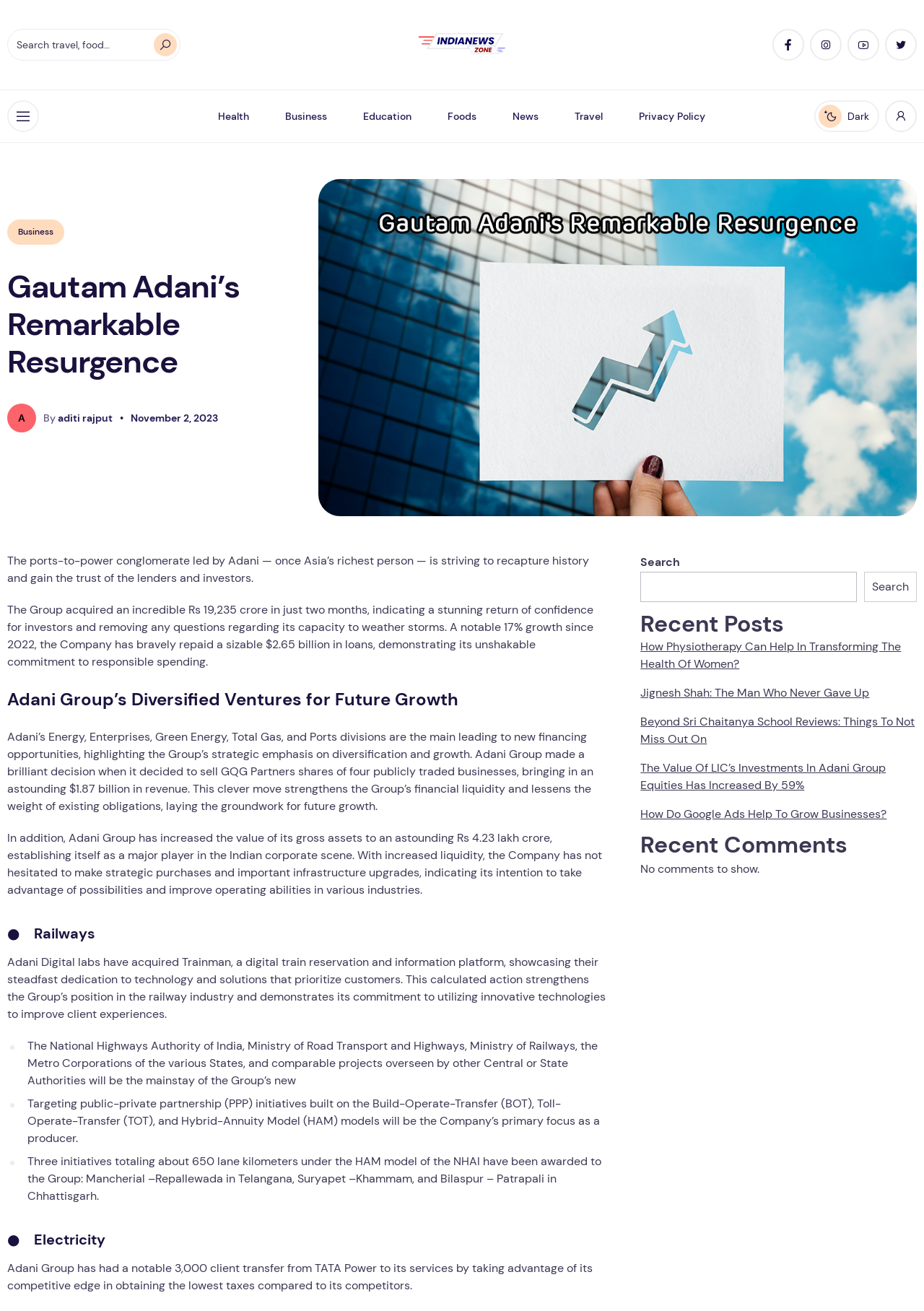Identify the bounding box coordinates for the UI element described as: "By aditi rajput". The coordinates should be provided as four floats between 0 and 1: [left, top, right, bottom].

[0.047, 0.314, 0.122, 0.324]